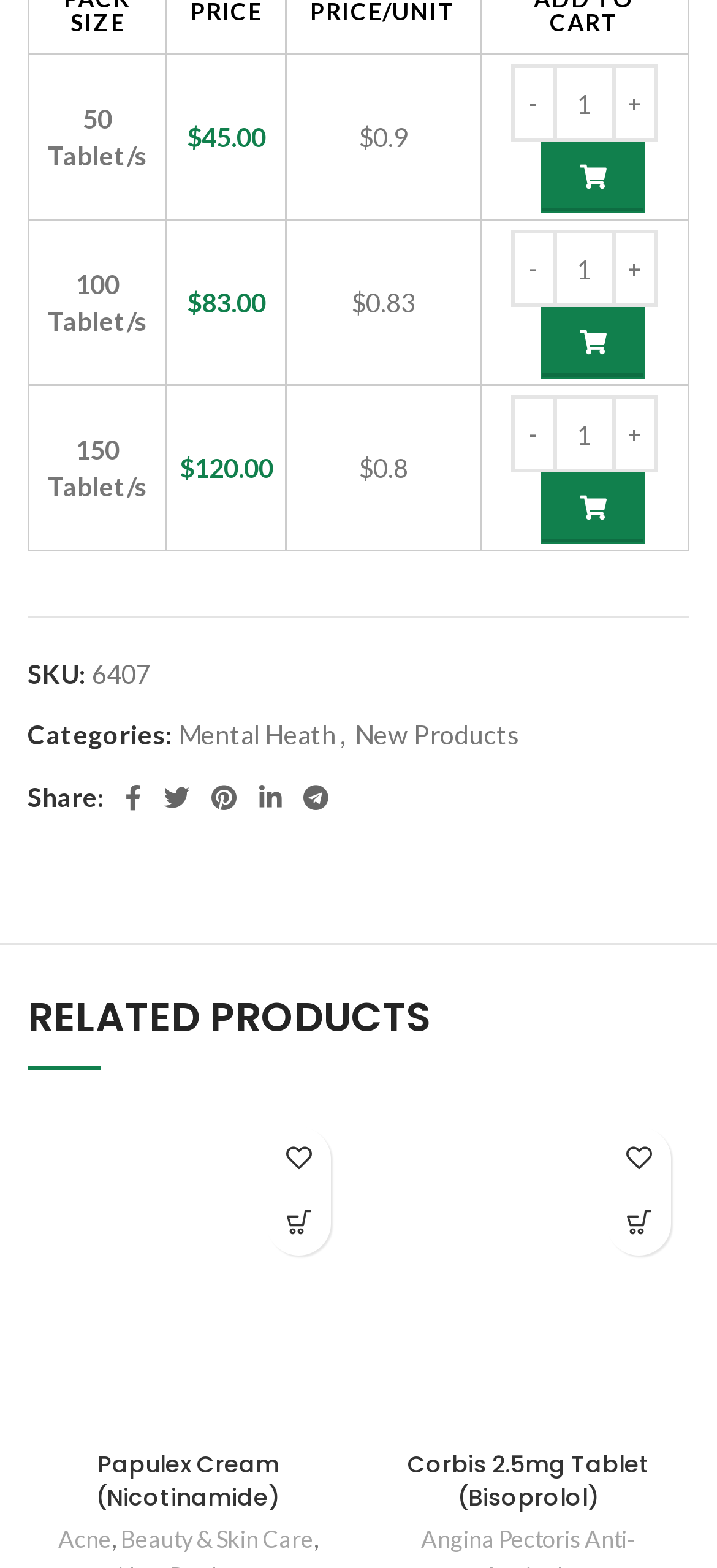Please find the bounding box coordinates for the clickable element needed to perform this instruction: "Click the 'Add to wishlist' button for Papulex Cream (Nicotinamide)".

[0.372, 0.719, 0.462, 0.76]